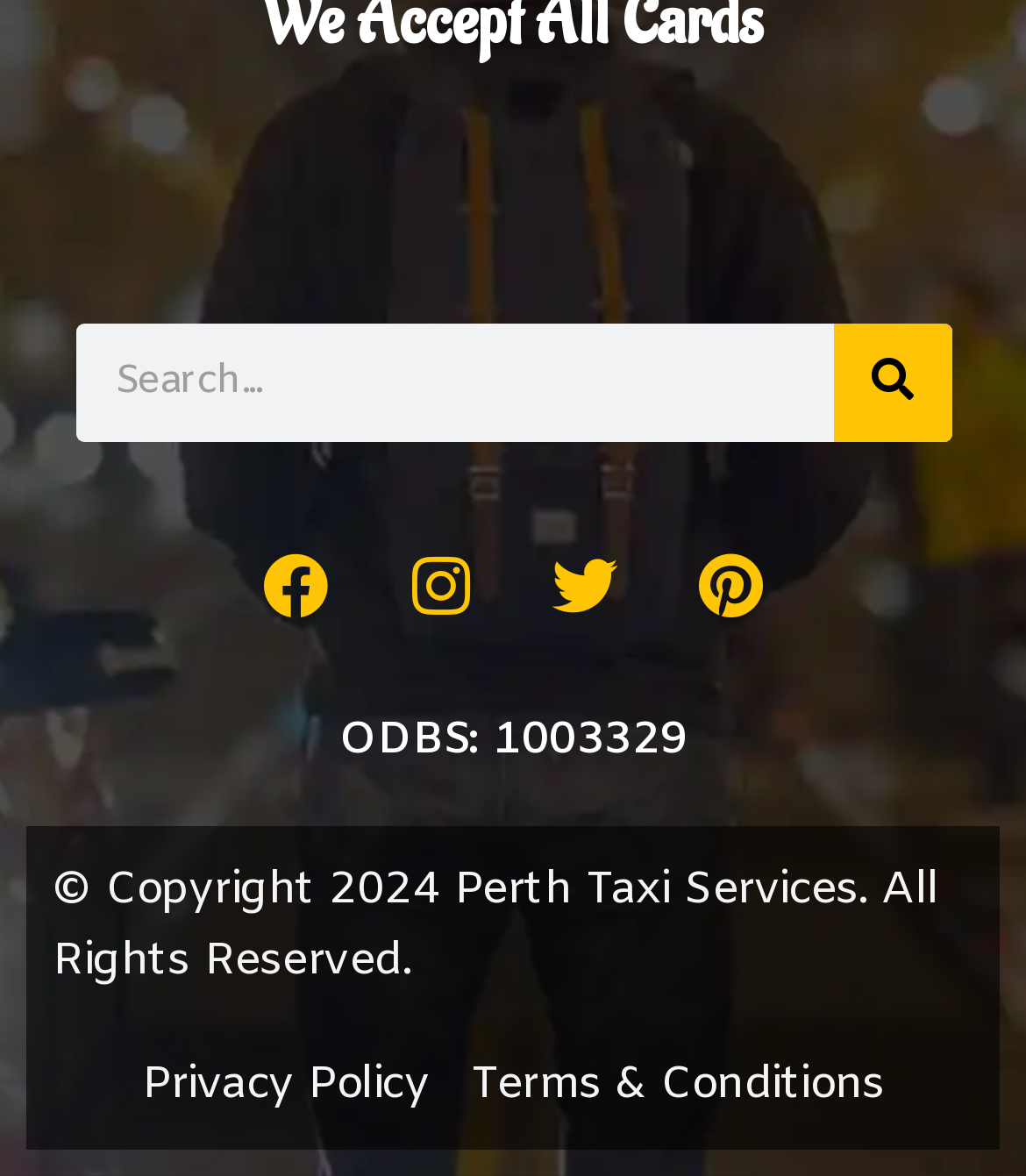What is the copyright year of the webpage?
Answer briefly with a single word or phrase based on the image.

2024